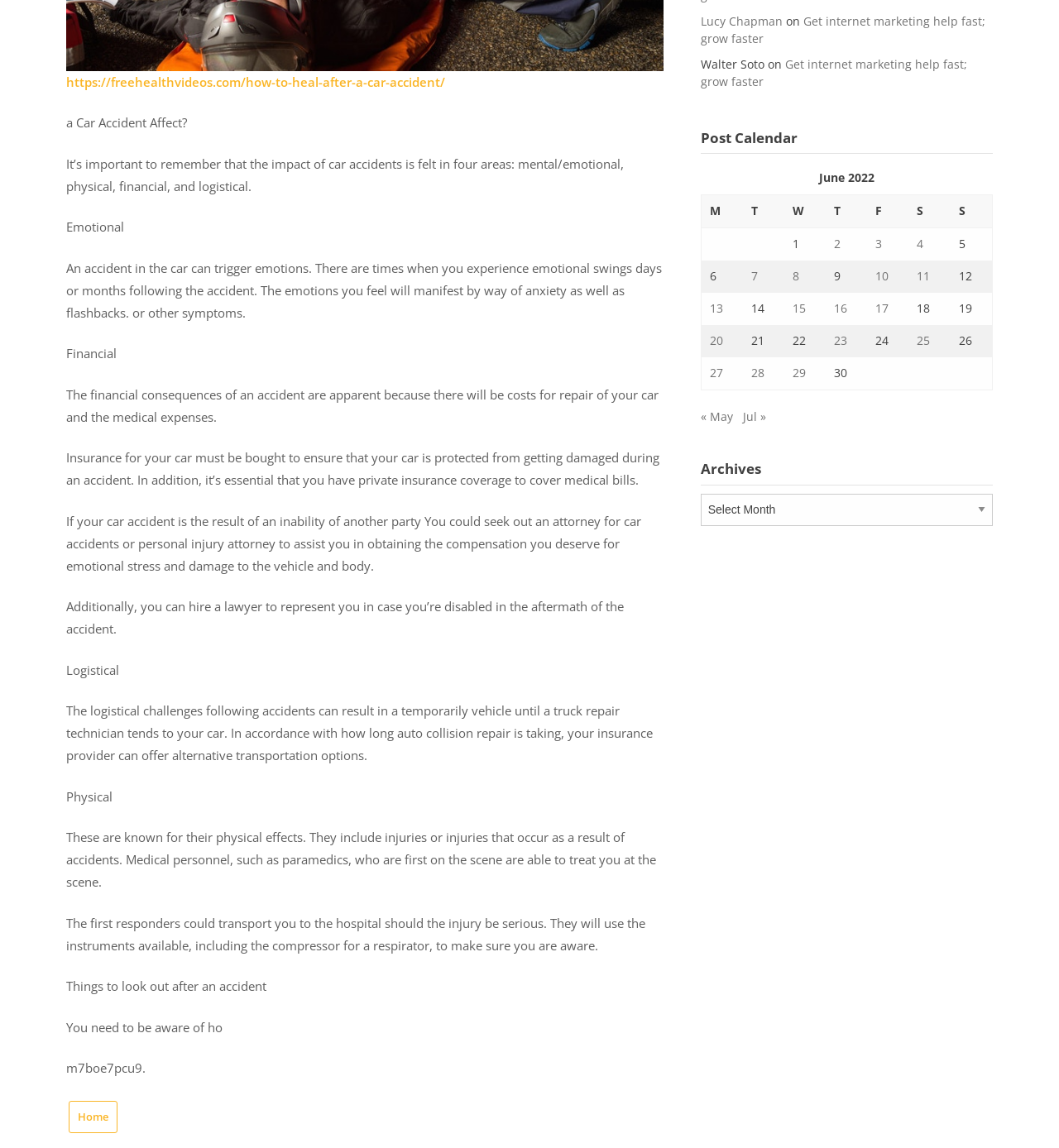Given the description Lucy Chapman, predict the bounding box coordinates of the UI element. Ensure the coordinates are in the format (top-left x, top-left y, bottom-right x, bottom-right y) and all values are between 0 and 1.

[0.661, 0.011, 0.739, 0.025]